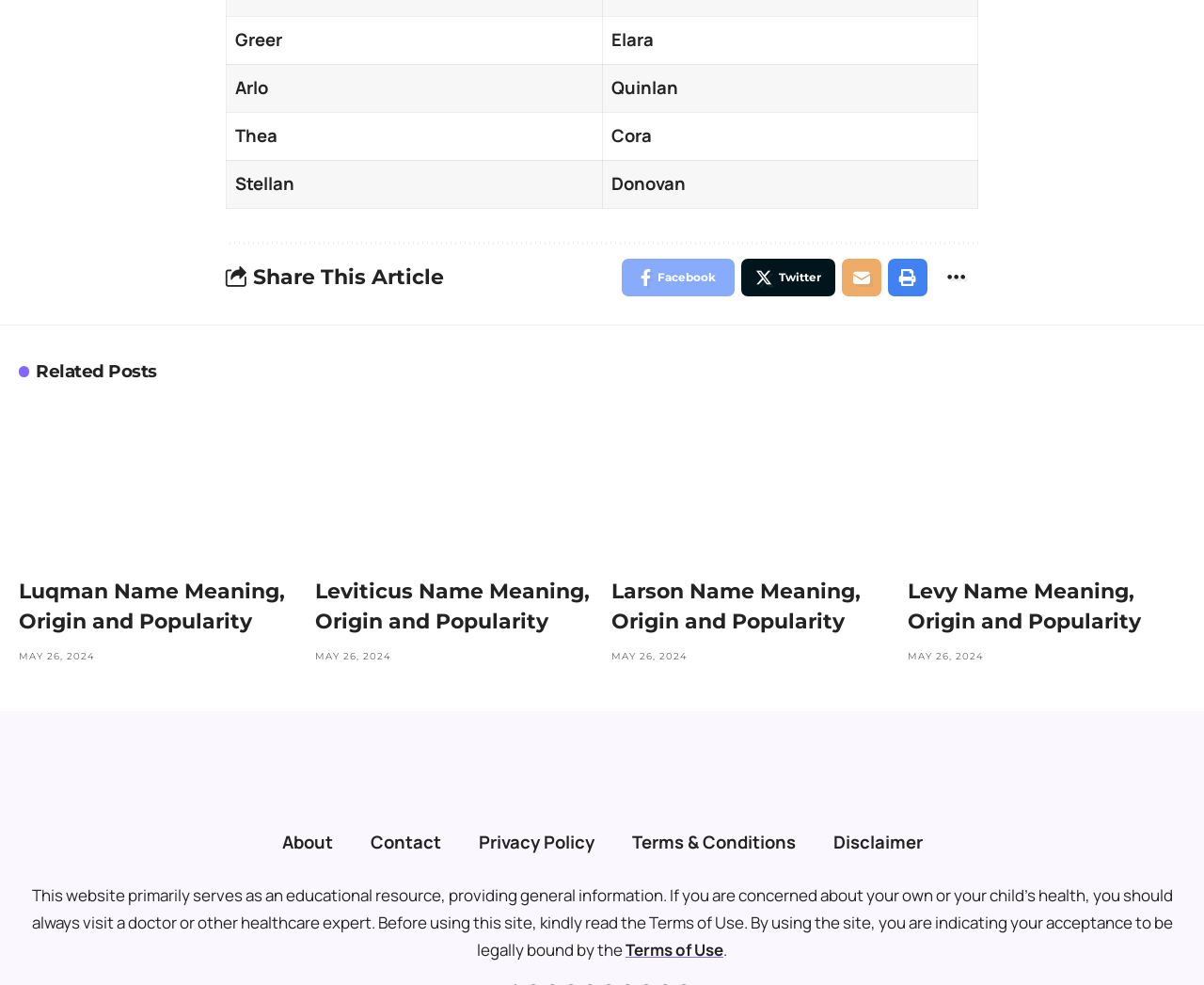What is the date of the related posts?
From the image, respond using a single word or phrase.

MAY 26, 2024